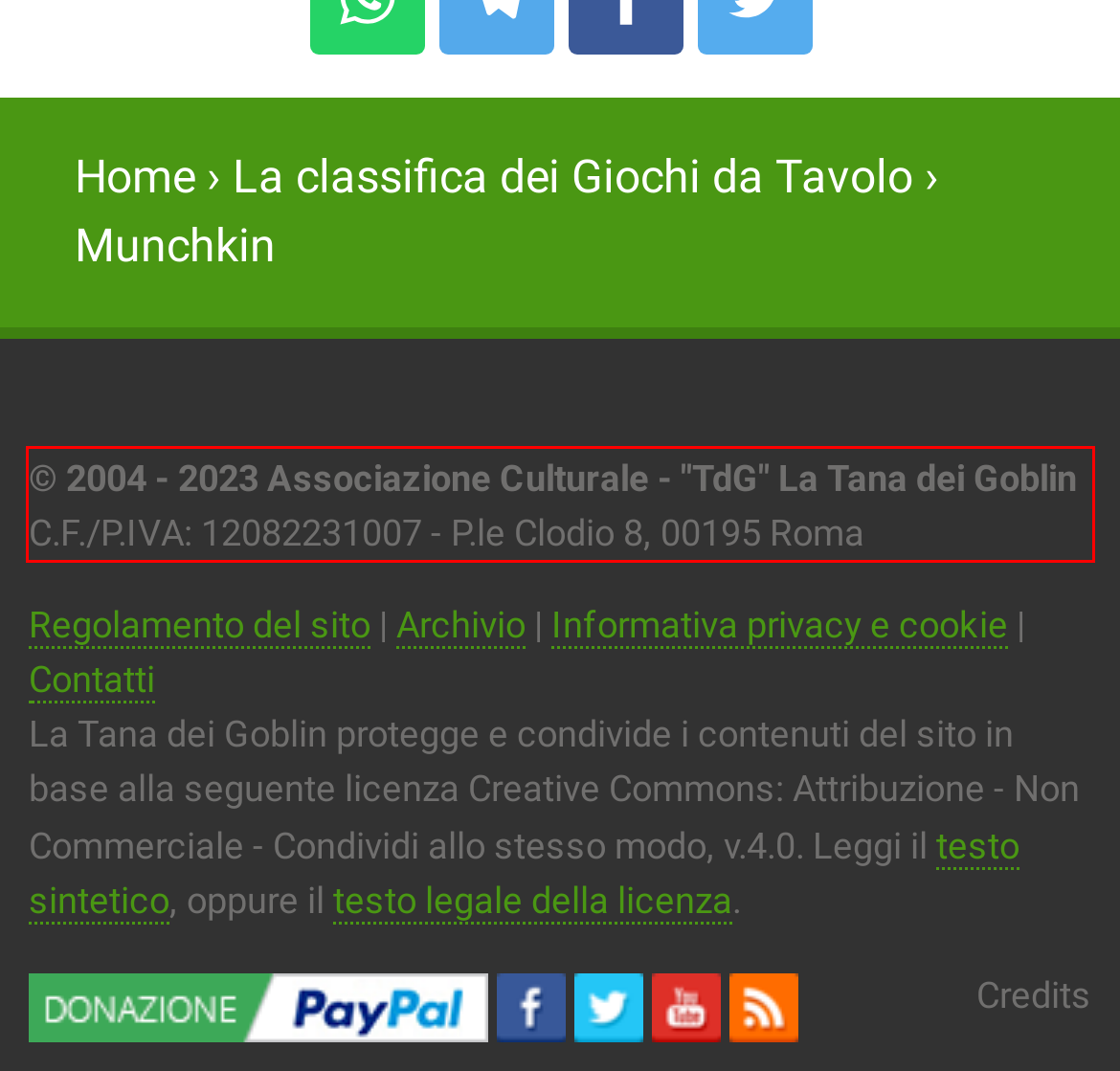There is a screenshot of a webpage with a red bounding box around a UI element. Please use OCR to extract the text within the red bounding box.

© 2004 - 2023 Associazione Culturale - "TdG" La Tana dei Goblin C.F./P.IVA: 12082231007 - P.le Clodio 8, 00195 Roma